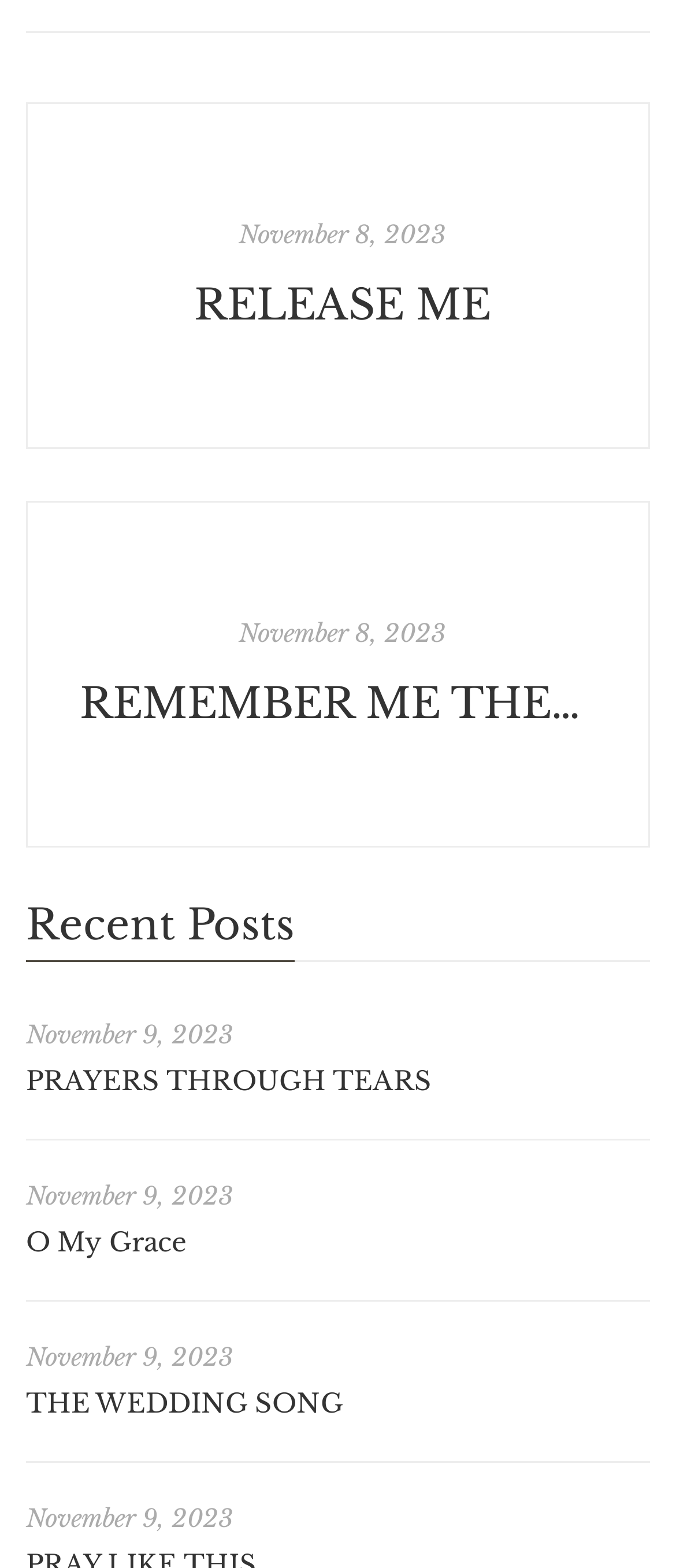Please identify the bounding box coordinates of the element that needs to be clicked to execute the following command: "view RELEASE ME". Provide the bounding box using four float numbers between 0 and 1, formatted as [left, top, right, bottom].

[0.118, 0.175, 0.895, 0.215]